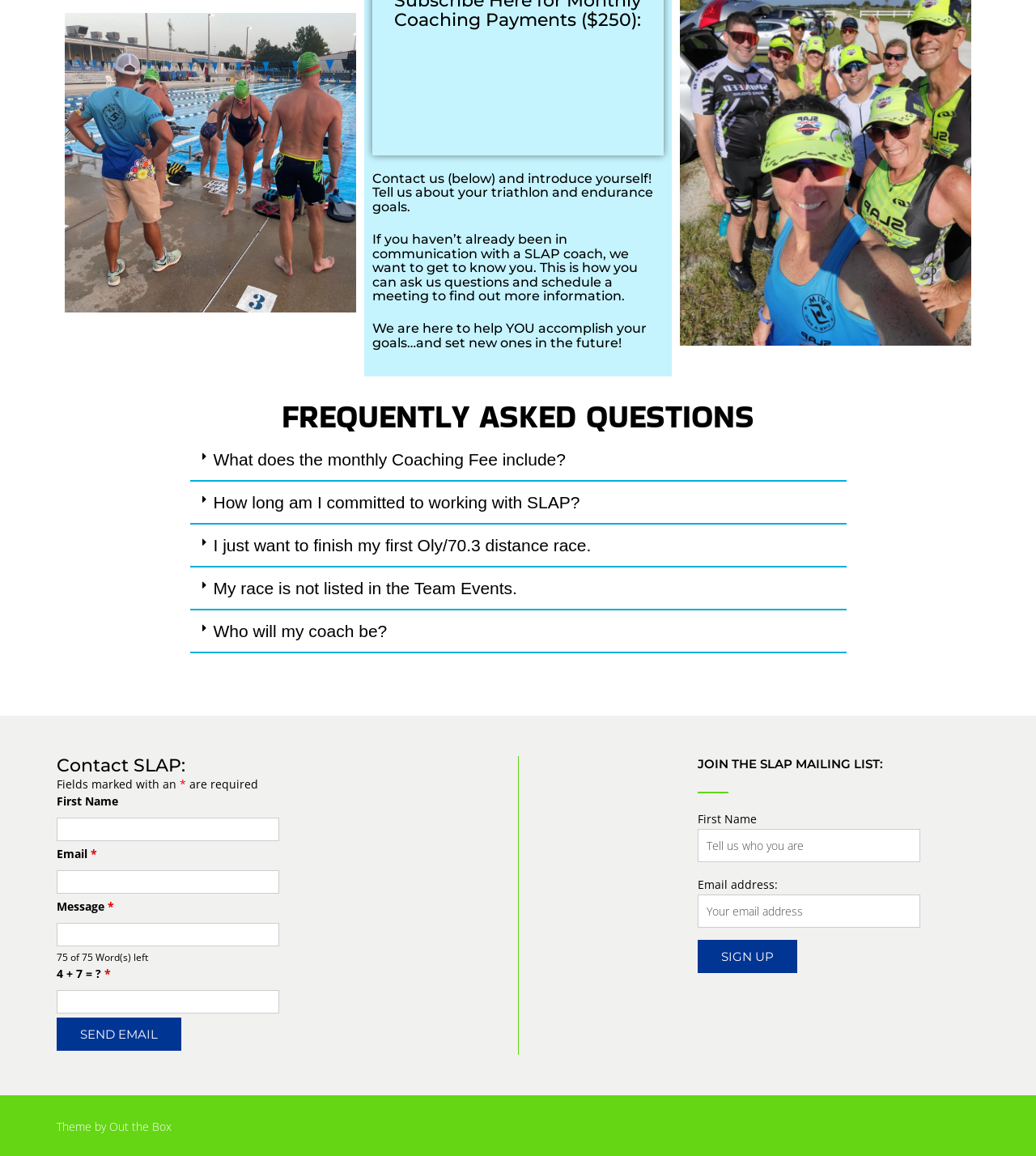What is the purpose of the contact form?
Provide a one-word or short-phrase answer based on the image.

To ask questions and schedule a meeting